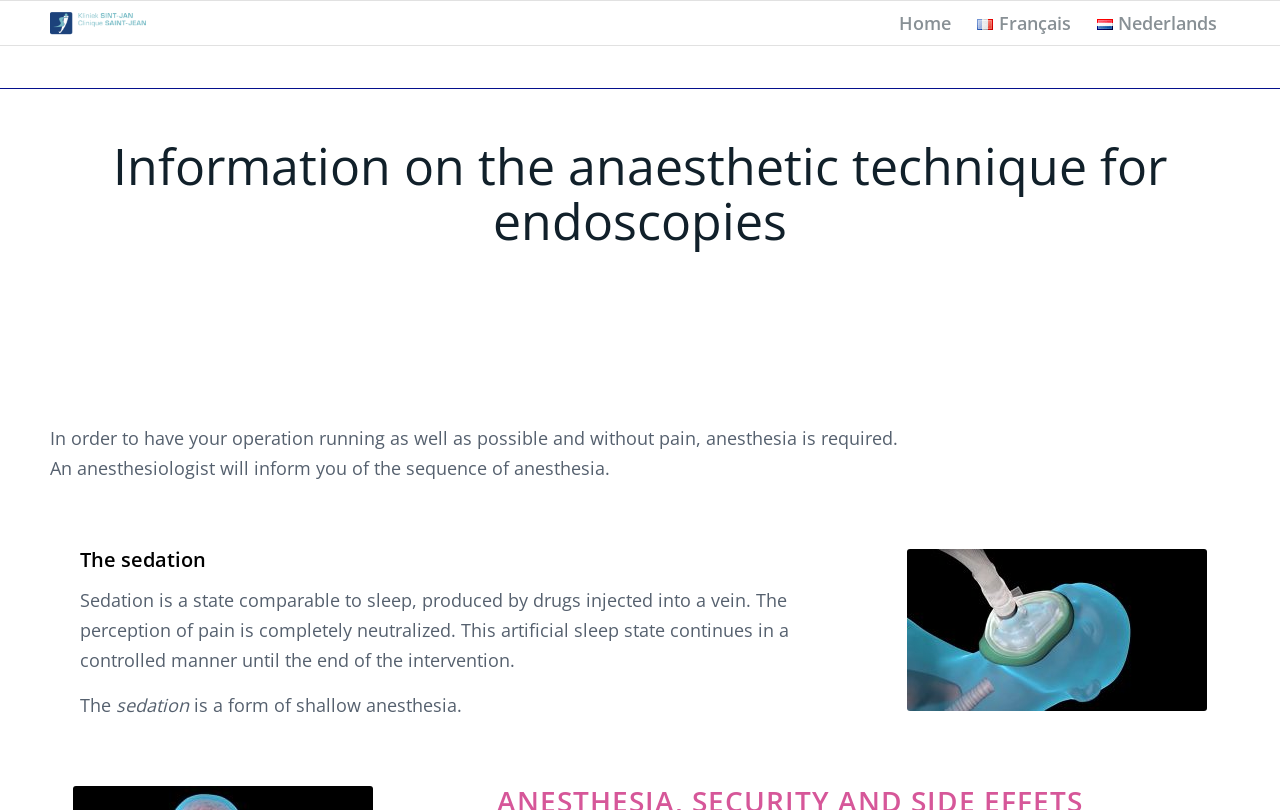Using the description "alt="Service d'anesthésie"", predict the bounding box of the relevant HTML element.

[0.039, 0.001, 0.114, 0.056]